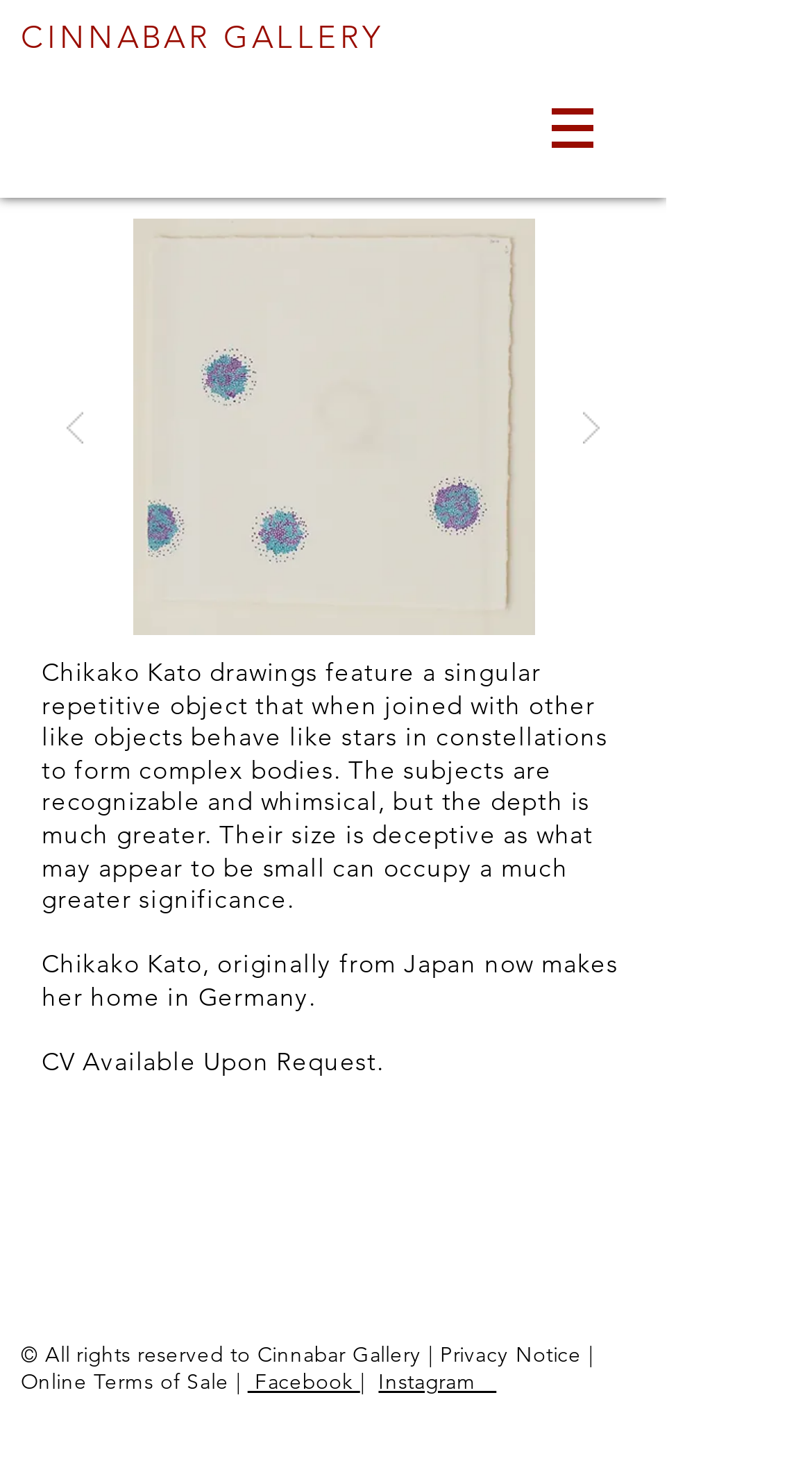What is the name of the artist featured?
Based on the visual information, provide a detailed and comprehensive answer.

The webpage has a heading 'CINNABAR GALLERY' and a static text 'Chikako Kato drawings feature a singular repetitive object...' which indicates that the artist featured is Chikako Kato.